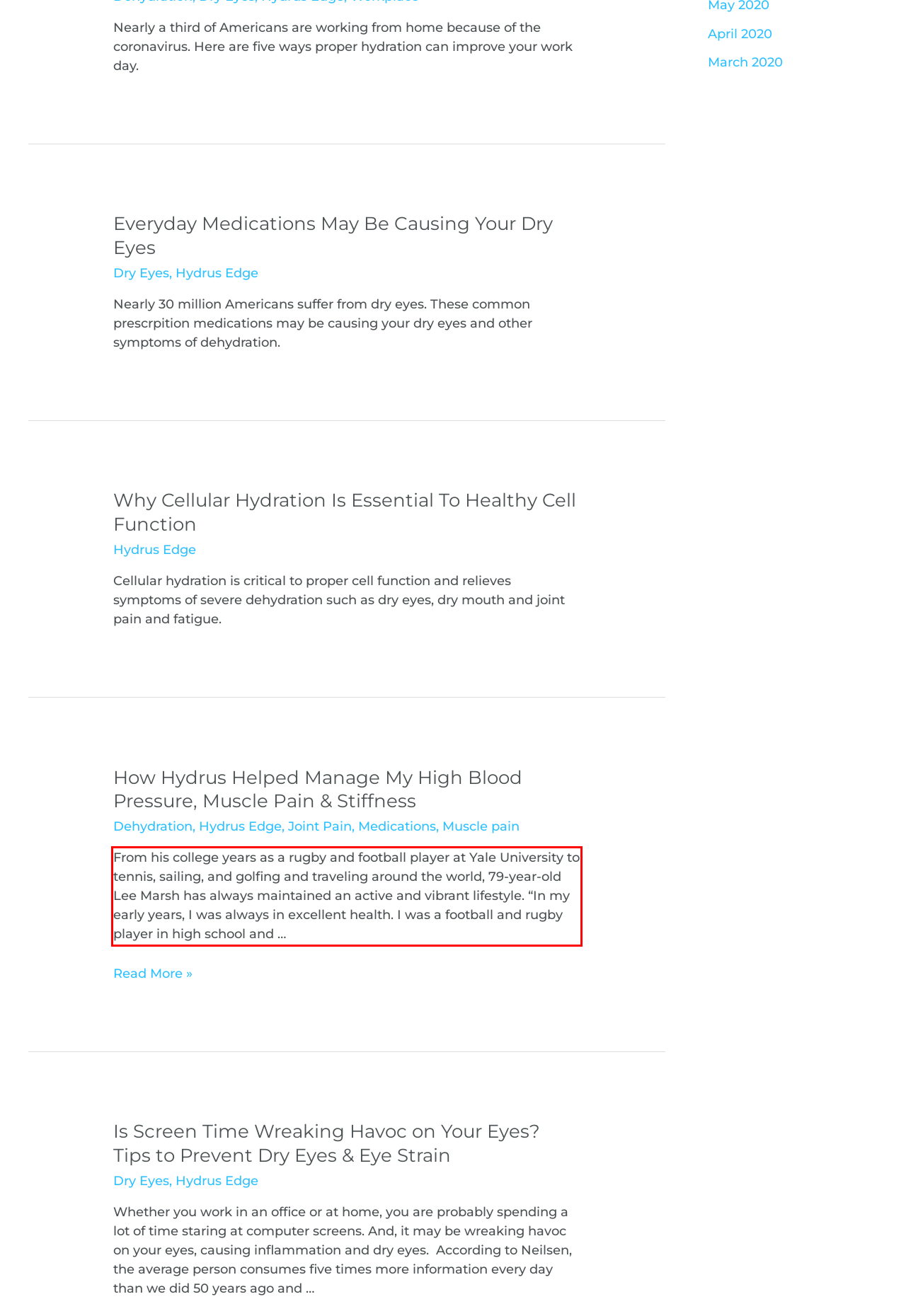Please recognize and transcribe the text located inside the red bounding box in the webpage image.

From his college years as a rugby and football player at Yale University to tennis, sailing, and golfing and traveling around the world, 79-year-old Lee Marsh has always maintained an active and vibrant lifestyle. “In my early years, I was always in excellent health. I was a football and rugby player in high school and …